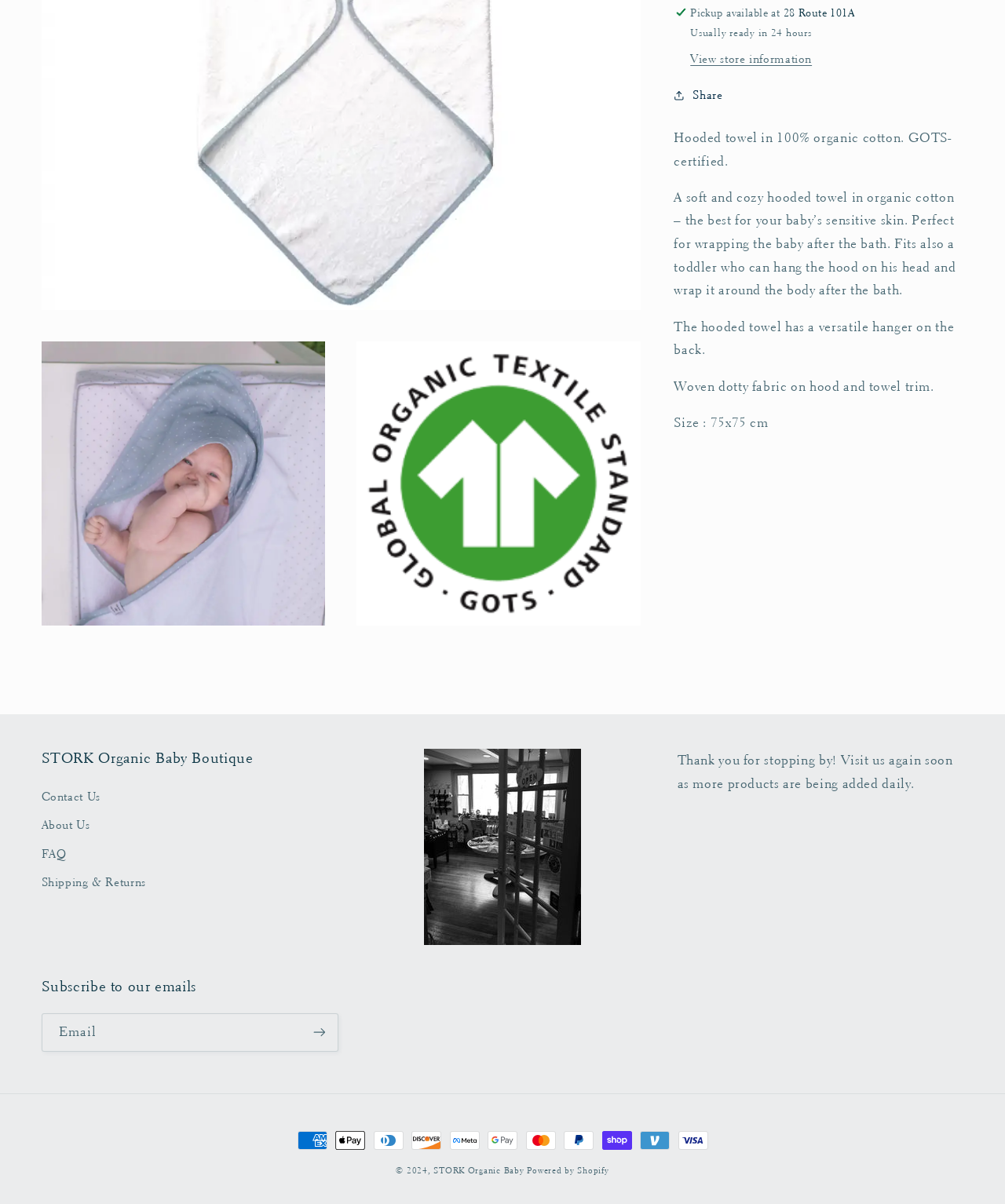Locate the bounding box of the UI element with the following description: "parent_node: Email name="contact[email]" placeholder="Email"".

[0.042, 0.842, 0.336, 0.873]